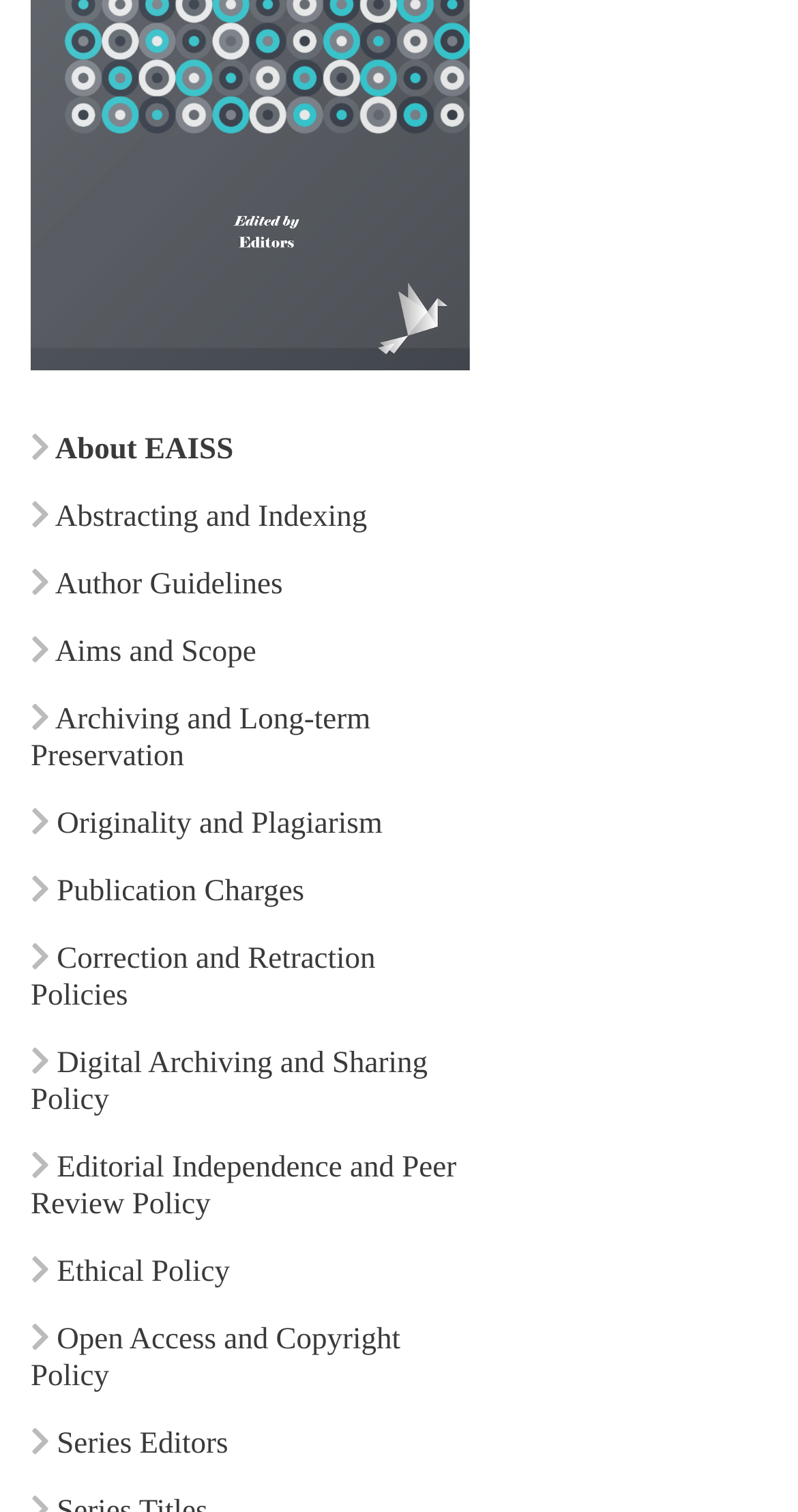Pinpoint the bounding box coordinates of the area that must be clicked to complete this instruction: "Check editorial independence and peer review policy".

[0.038, 0.762, 0.572, 0.808]